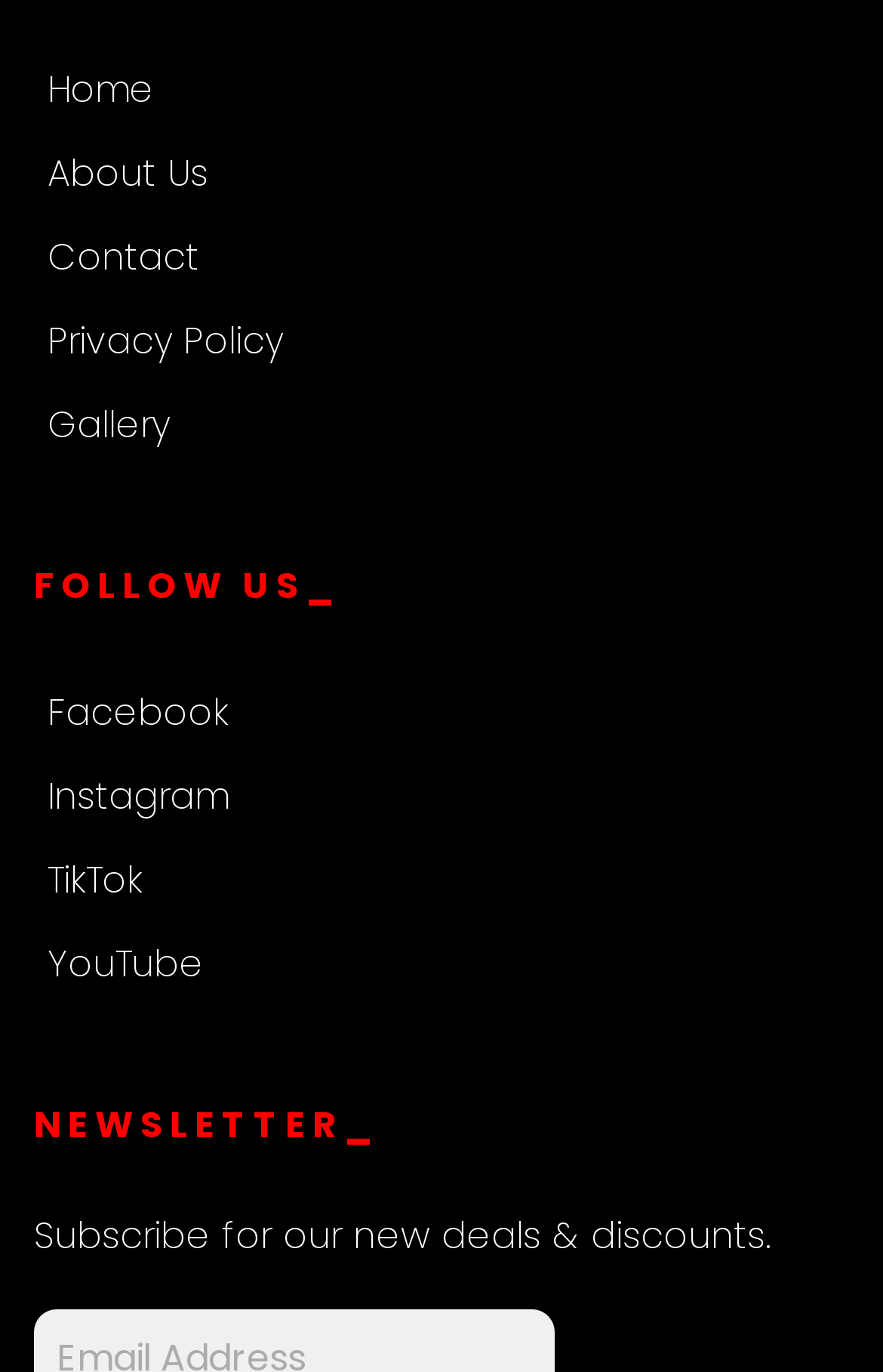How many social media links are there?
Use the image to answer the question with a single word or phrase.

4